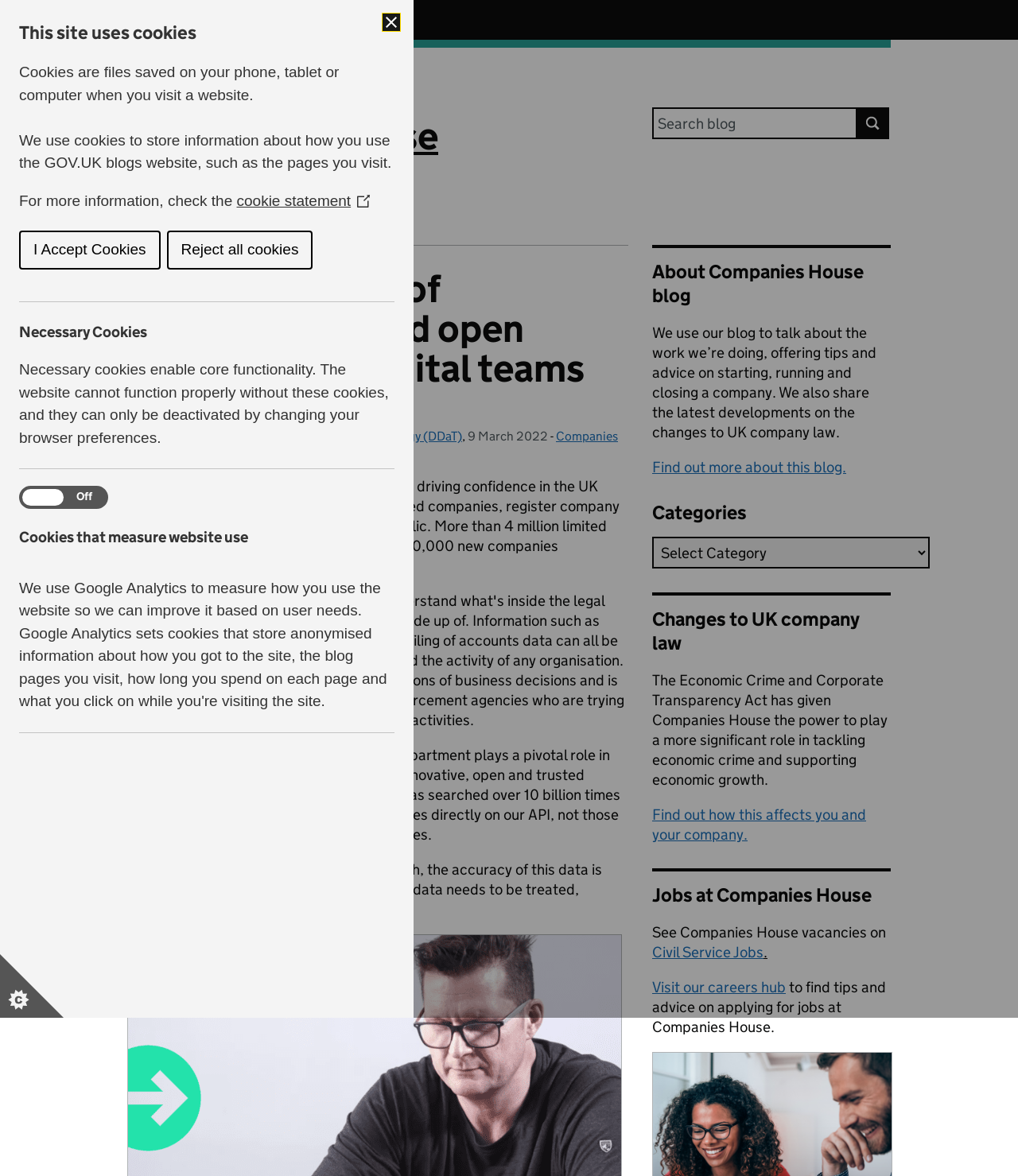Please identify the bounding box coordinates for the region that you need to click to follow this instruction: "Call sales".

None